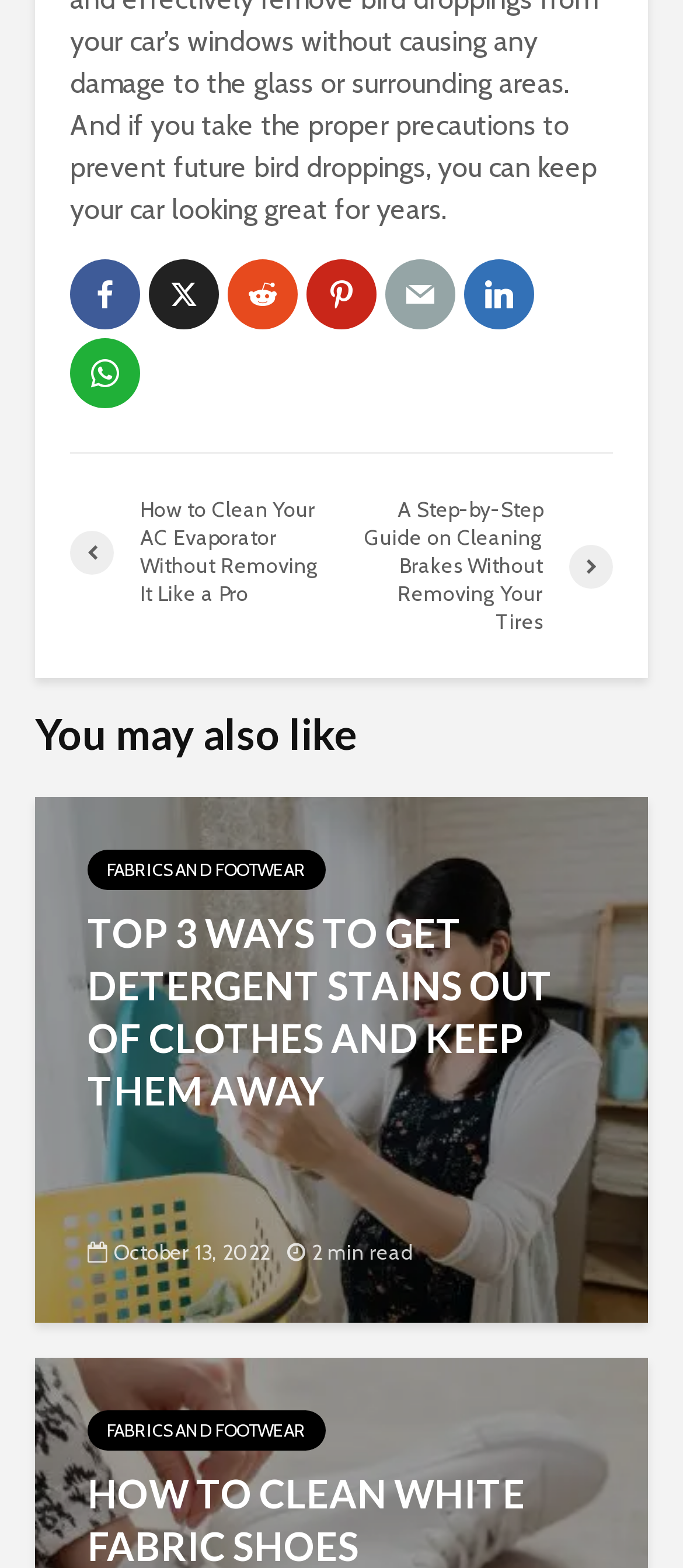Please identify the coordinates of the bounding box that should be clicked to fulfill this instruction: "Read the article about cleaning brakes".

[0.5, 0.316, 0.897, 0.406]